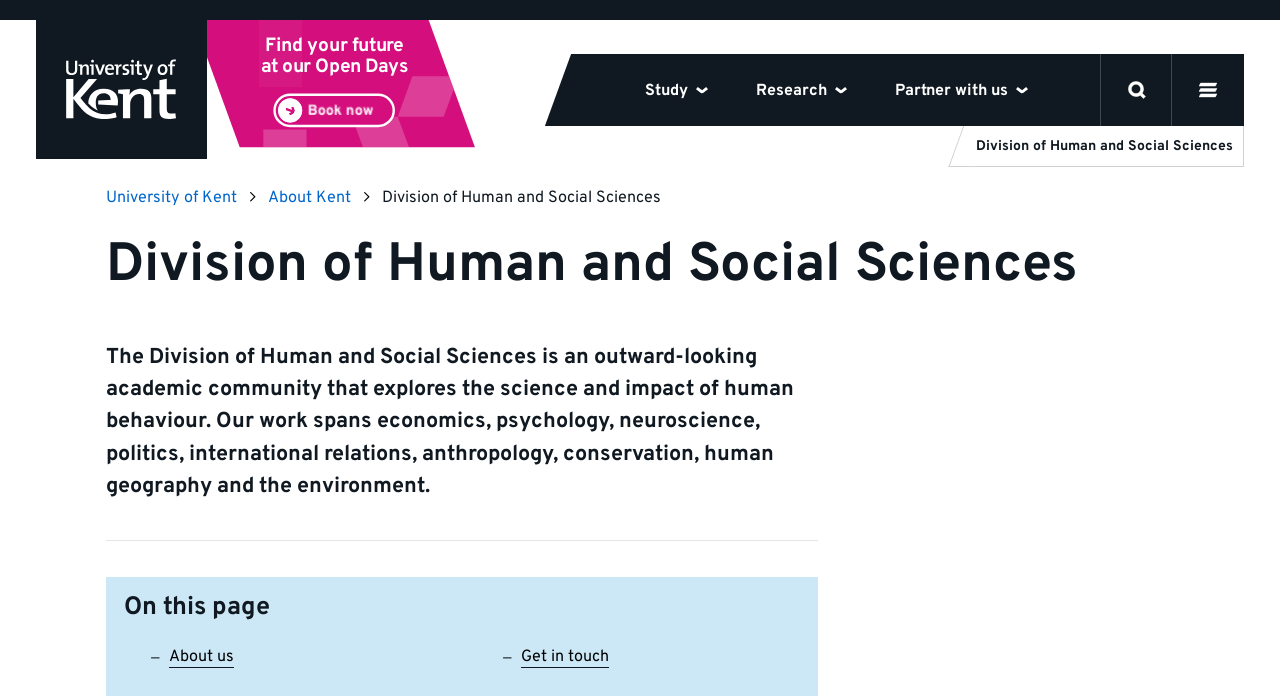Please determine the headline of the webpage and provide its content.

Division of Human and Social Sciences